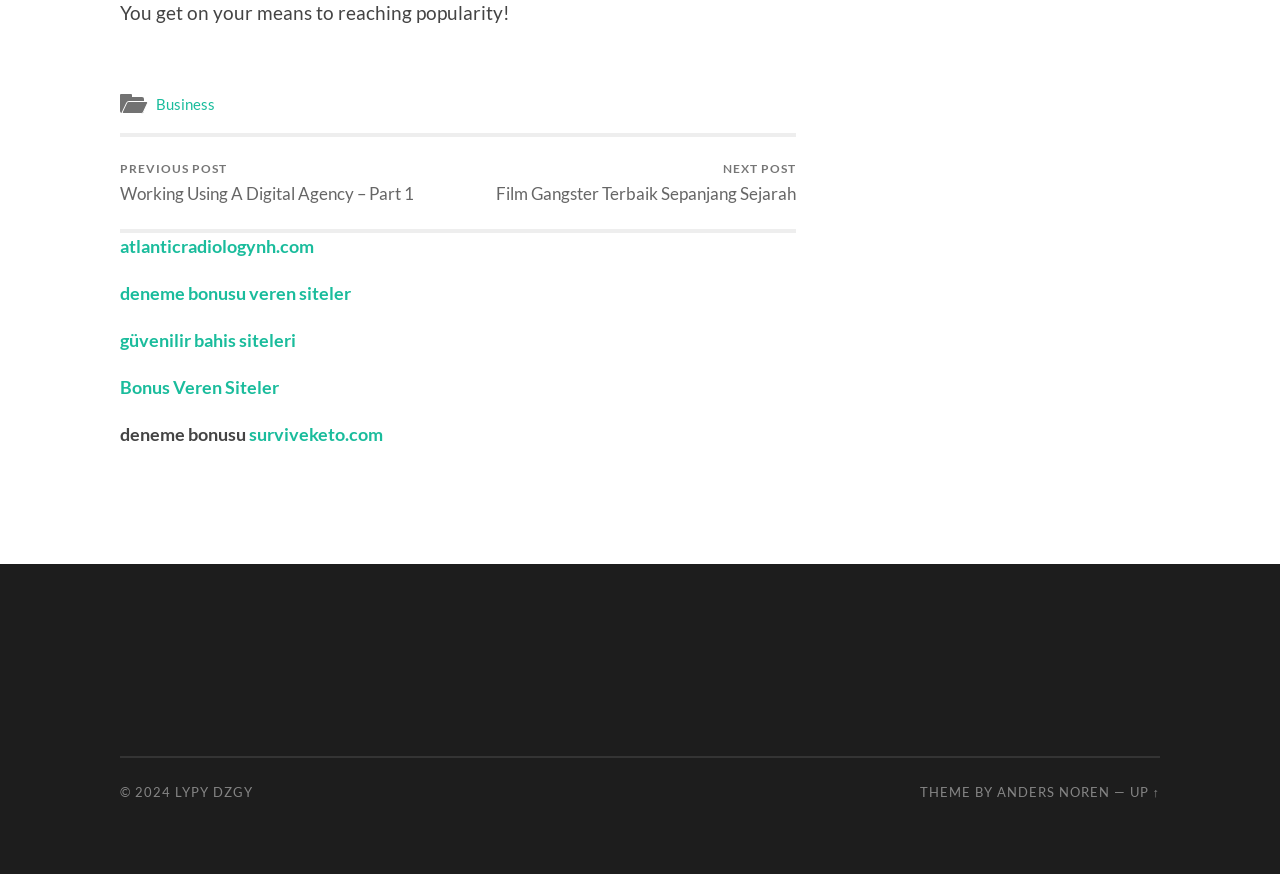What is the copyright year of the webpage?
Use the information from the screenshot to give a comprehensive response to the question.

The copyright year is mentioned at the bottom of the webpage, where it says '© 2024'. This indicates that the webpage's content is copyrighted and the year of copyright is 2024.